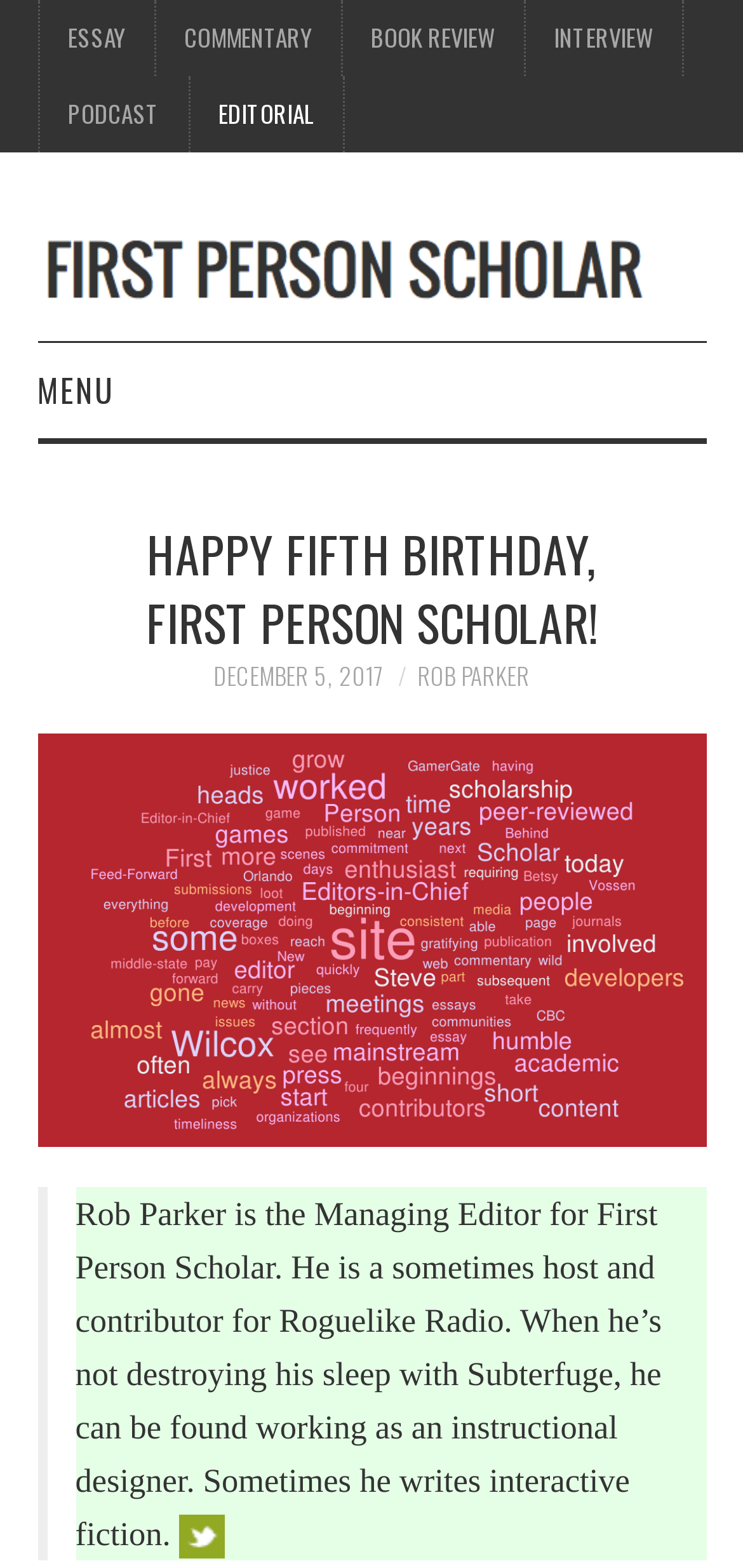Identify and provide the bounding box coordinates of the UI element described: "December 5, 2017". The coordinates should be formatted as [left, top, right, bottom], with each number being a float between 0 and 1.

[0.287, 0.42, 0.515, 0.443]